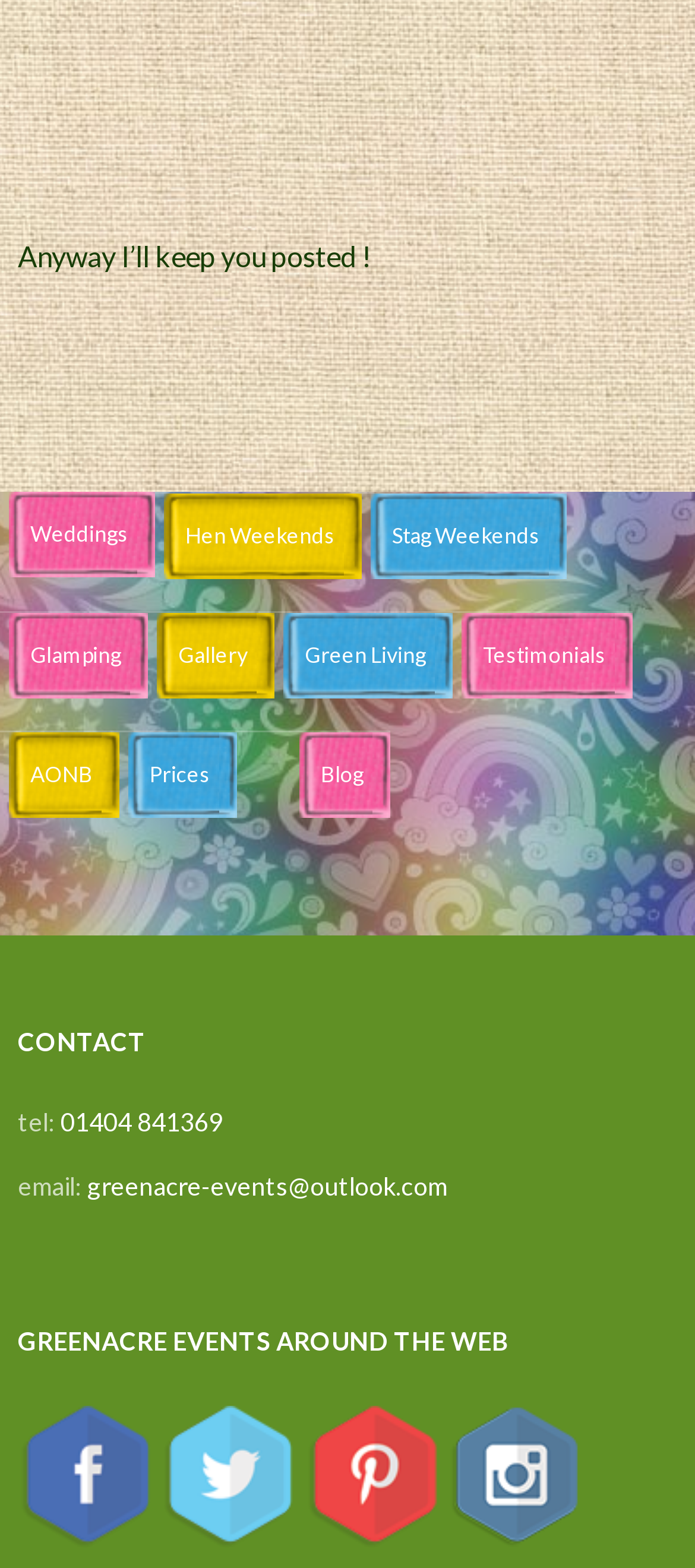Find the bounding box coordinates of the clickable area that will achieve the following instruction: "contact via phone".

[0.087, 0.706, 0.321, 0.725]